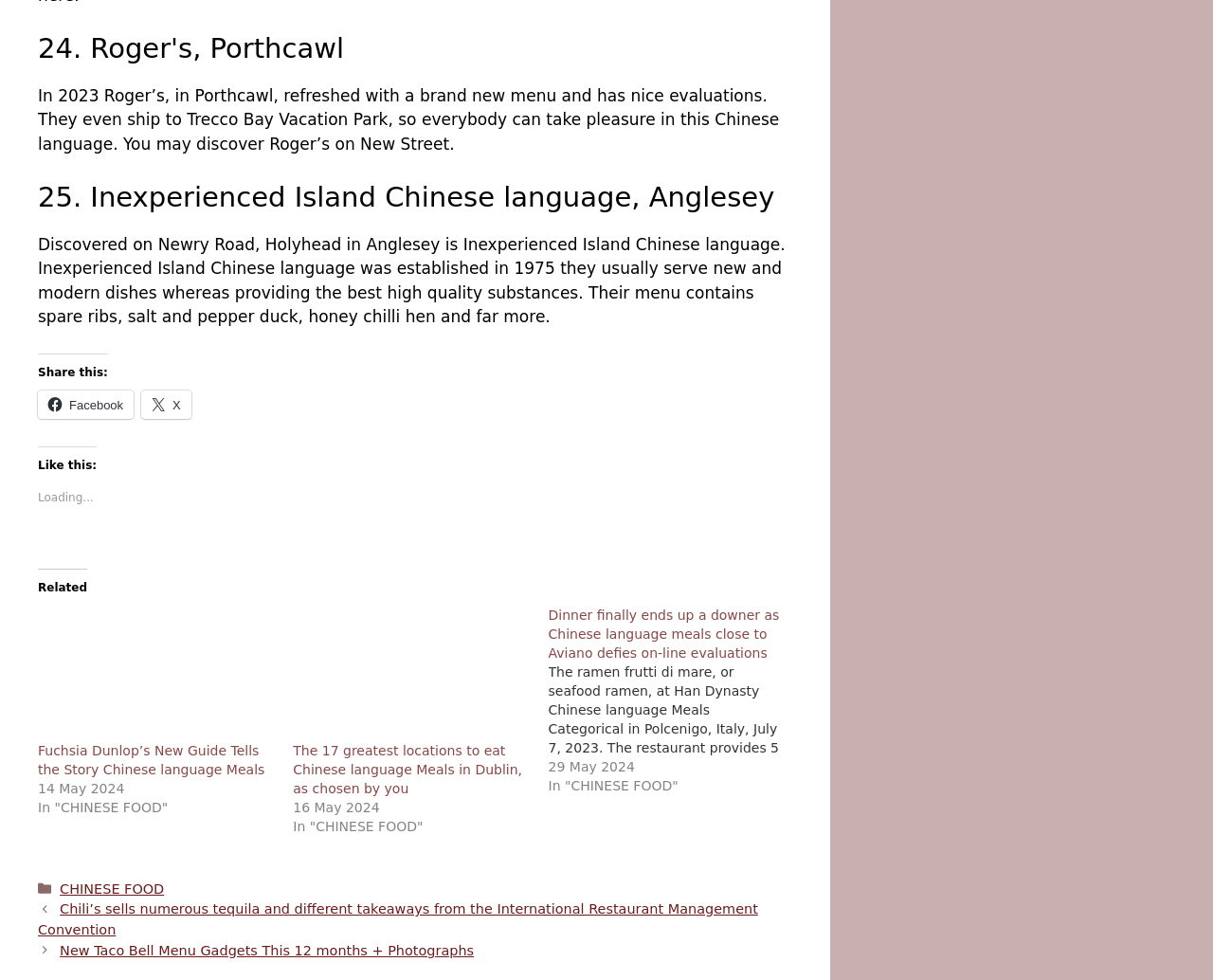What is the name of the restaurant near Aviano that defies online evaluations?
Using the image, respond with a single word or phrase.

Not mentioned